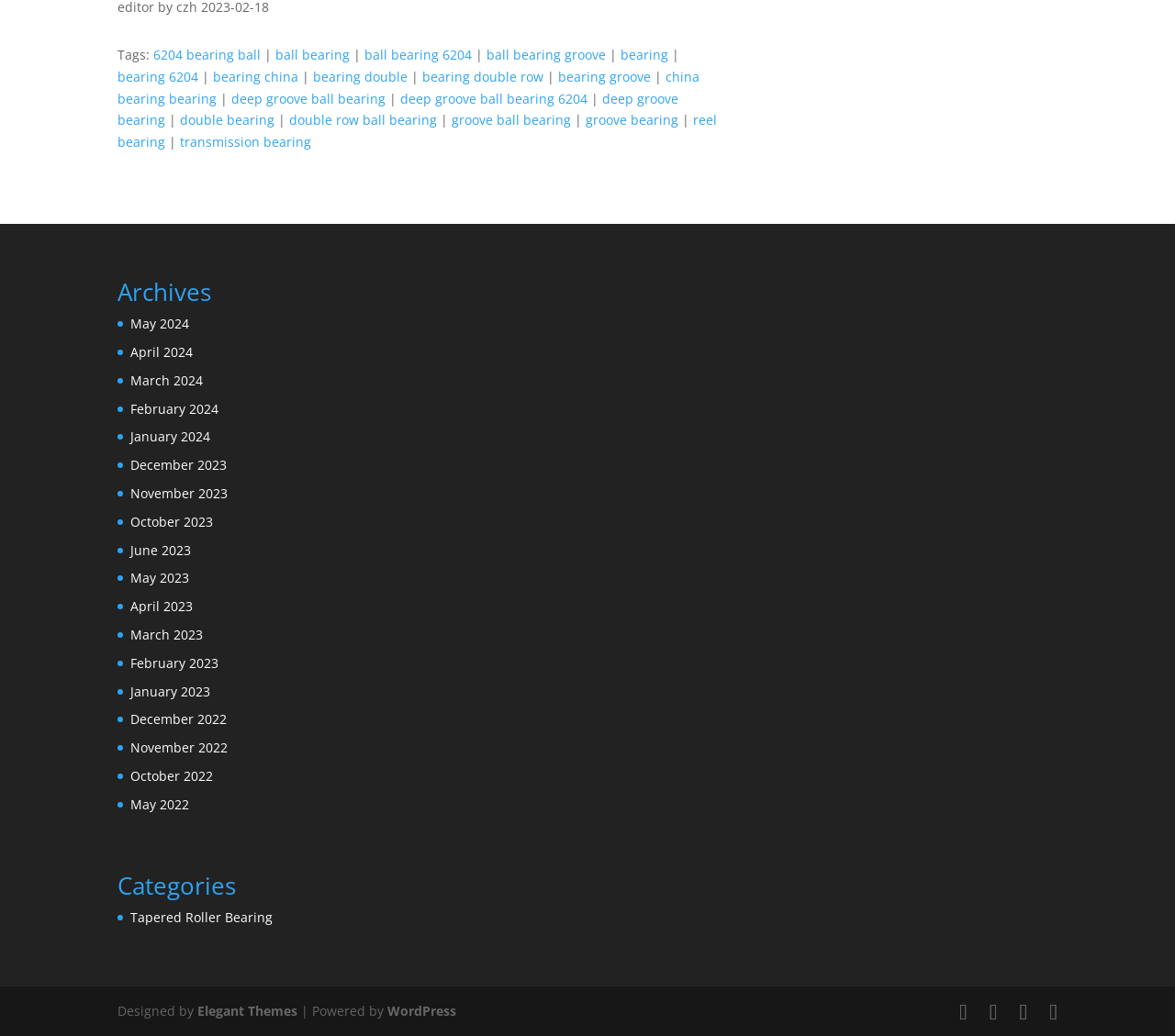Determine the bounding box coordinates of the section I need to click to execute the following instruction: "visit 'Elegant Themes'". Provide the coordinates as four float numbers between 0 and 1, i.e., [left, top, right, bottom].

[0.168, 0.967, 0.253, 0.984]